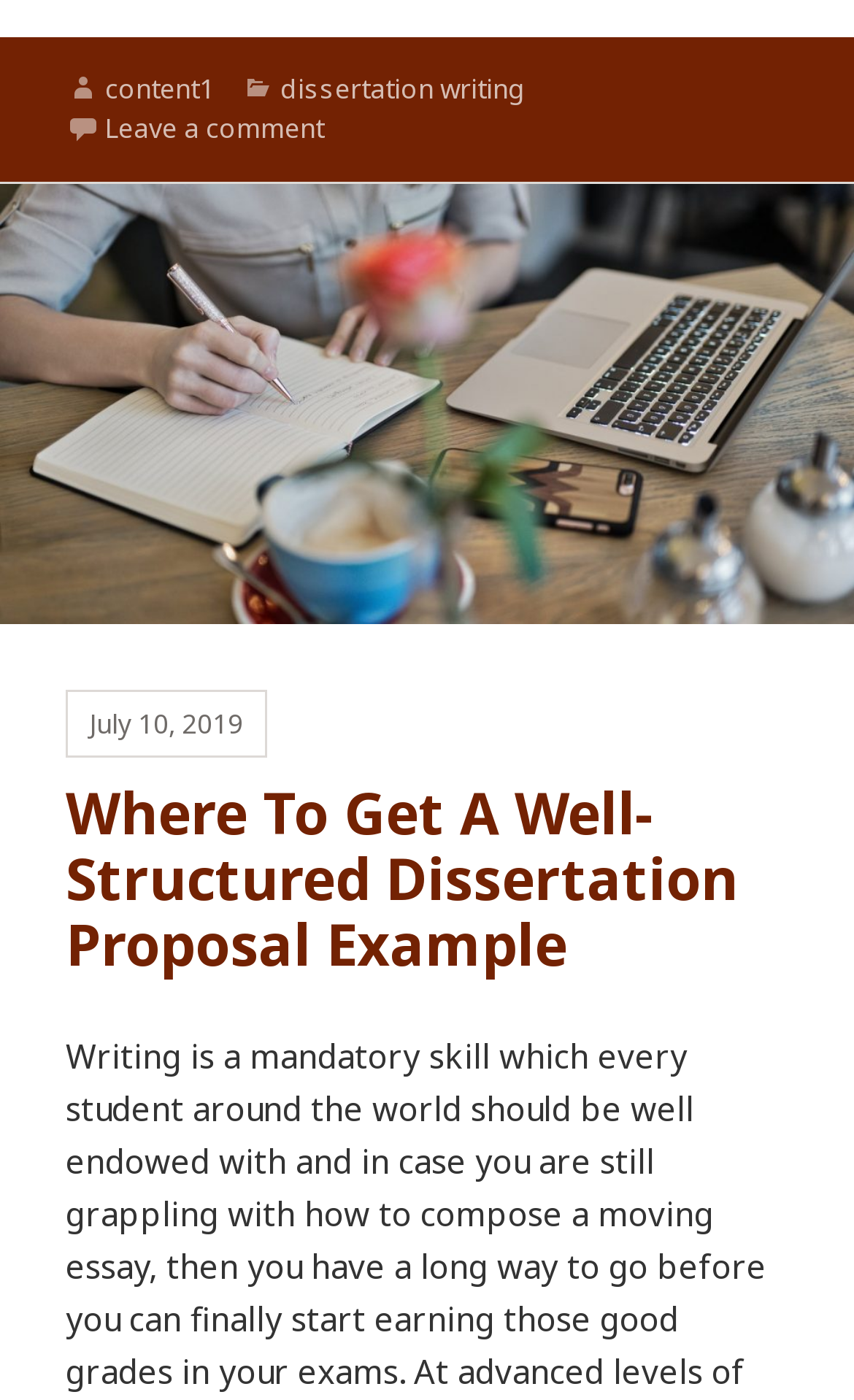What is the category of the dissertation?
Please answer the question with a detailed response using the information from the screenshot.

The category of the dissertation can be determined by looking at the footer section of the webpage, where it lists 'Categories' and provides a link to 'dissertation writing', indicating that the dissertation belongs to this category.